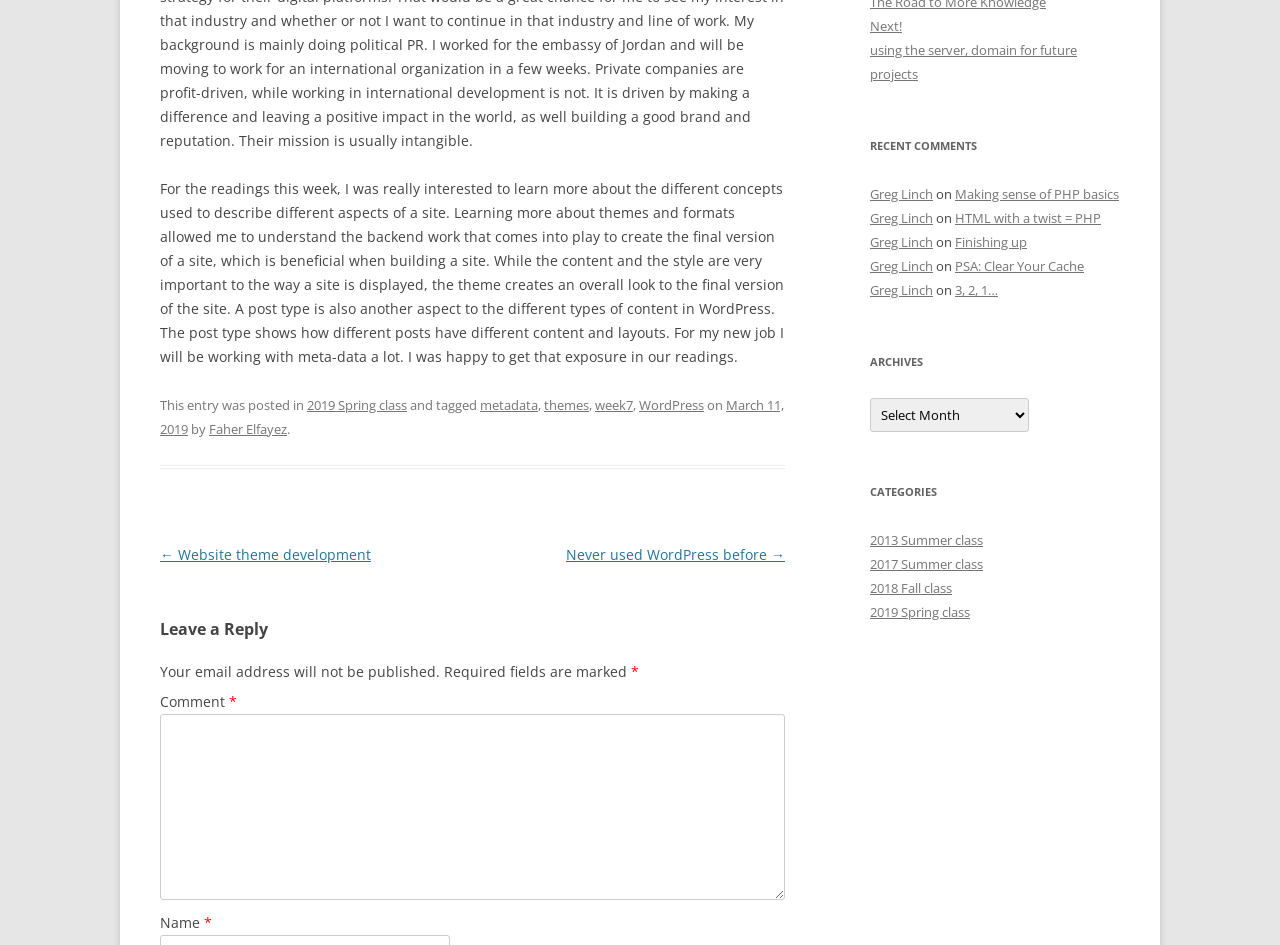Given the description SHIPPING INFO, predict the bounding box coordinates of the UI element. Ensure the coordinates are in the format (top-left x, top-left y, bottom-right x, bottom-right y) and all values are between 0 and 1.

None